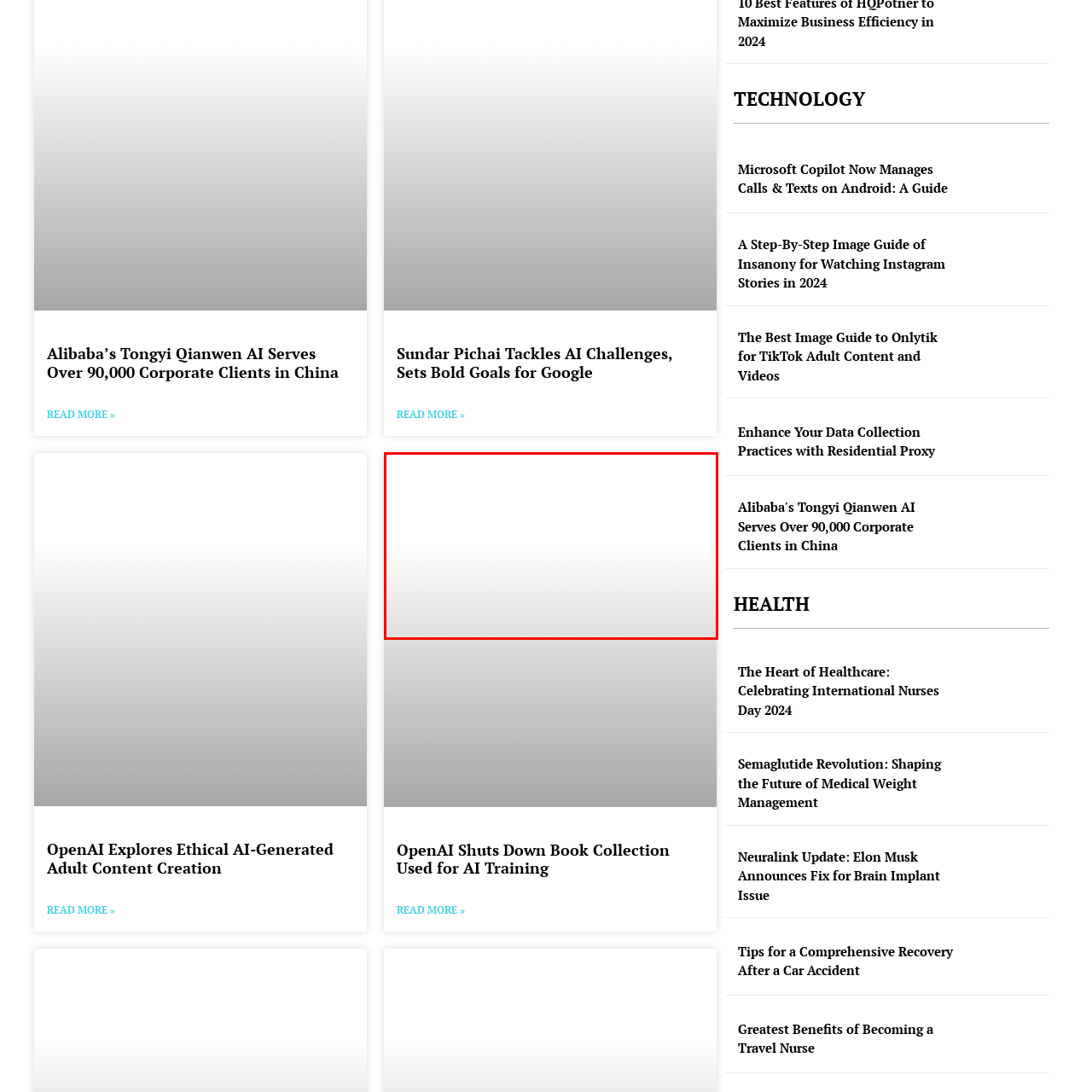What is the significance of OpenAI's decision?
Direct your attention to the image bordered by the red bounding box and answer the question in detail, referencing the image.

The decision signifies a broader commitment to ensuring ethical guidelines and responsibilities in AI technology, with potential implications for future projects and collaborations.